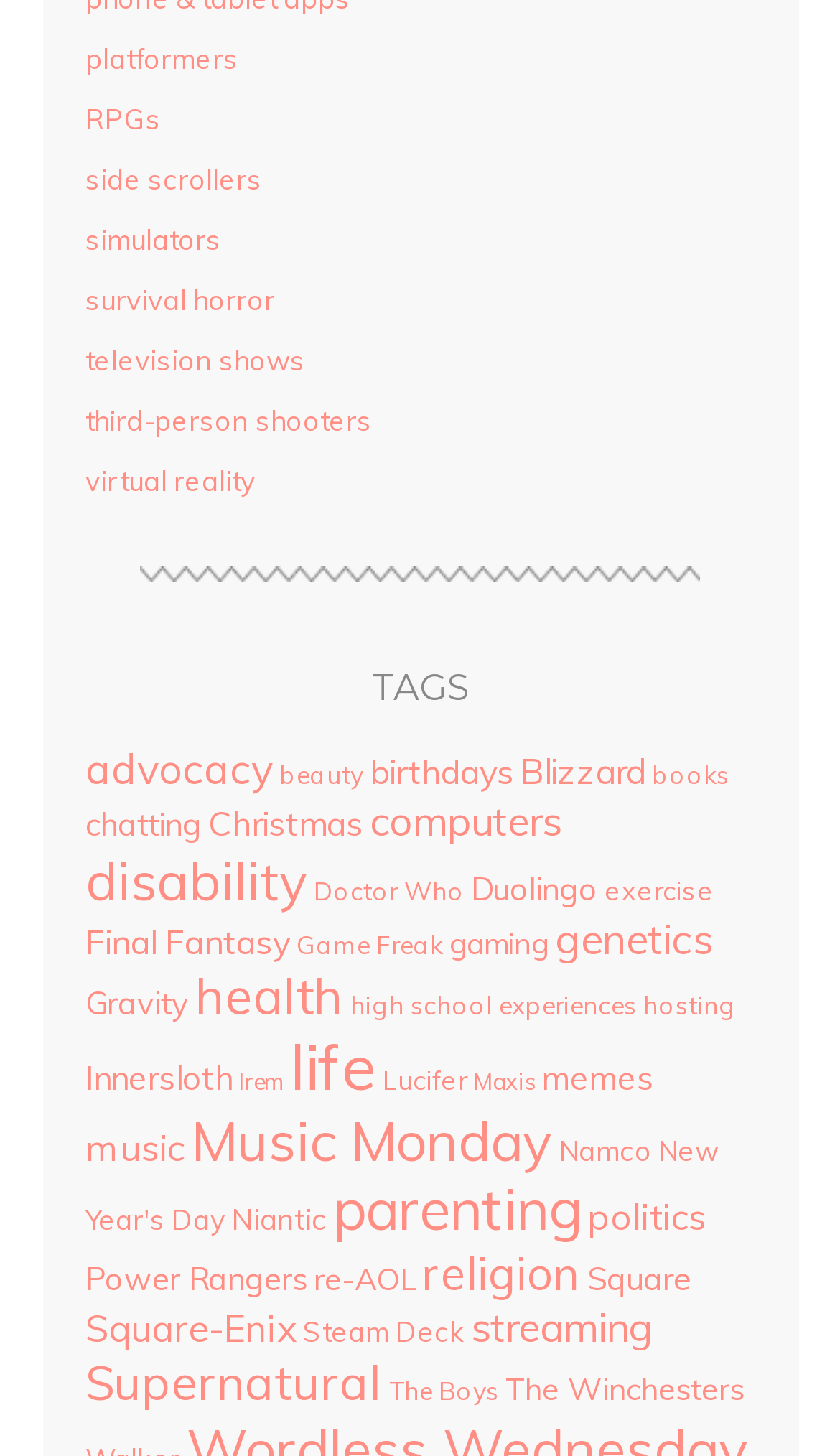Locate and provide the bounding box coordinates for the HTML element that matches this description: "television shows".

[0.101, 0.235, 0.363, 0.258]